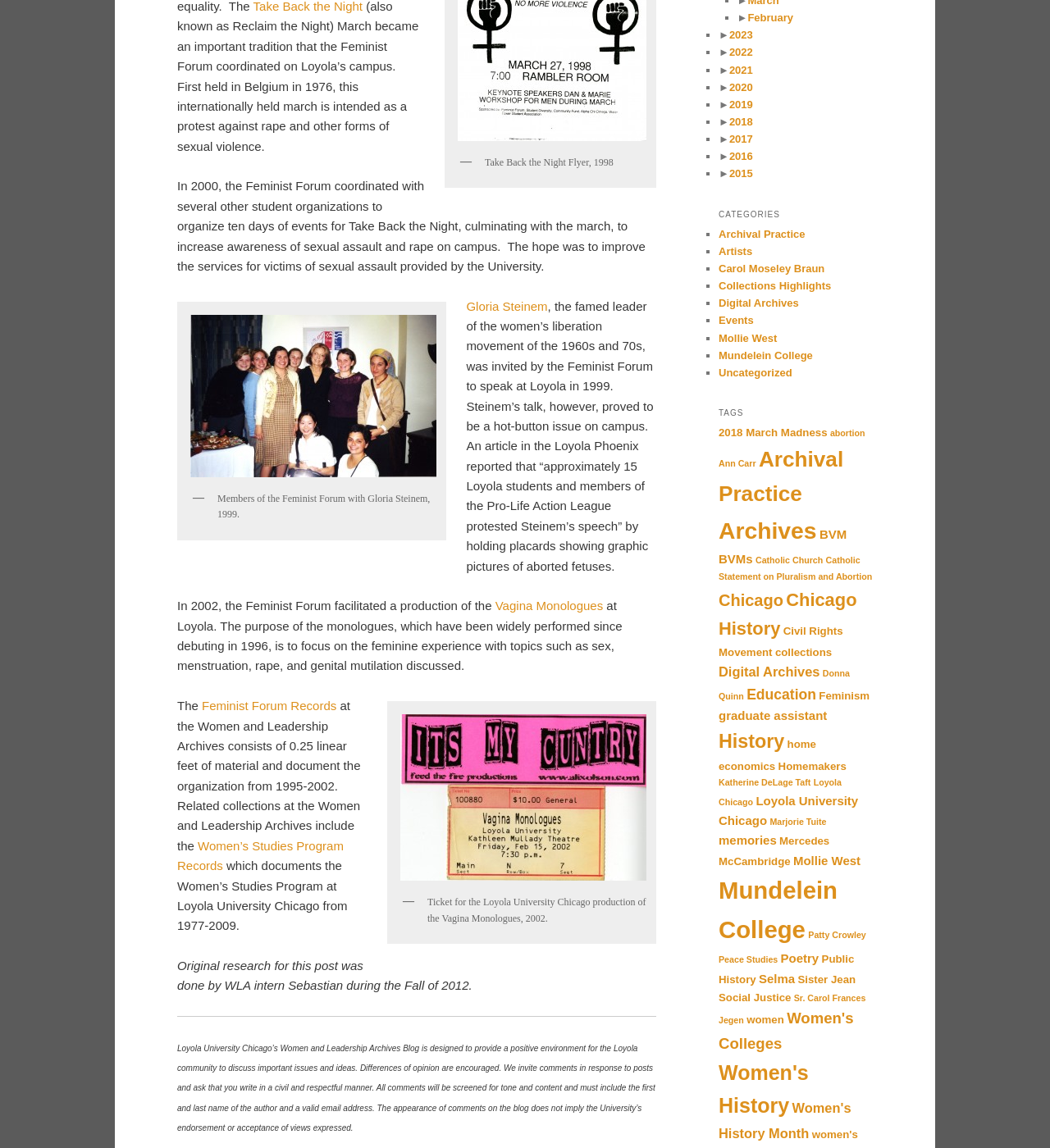Given the content of the image, can you provide a detailed answer to the question?
What is the name of the archives where the Feminist Forum Records are located?

The answer can be found in the paragraph that mentions 'The Feminist Forum Records at the Women and Leadership Archives consists of 0.25 linear feet of material and document the organization from 1995-2002.' The name of the archives is Women and Leadership Archives.